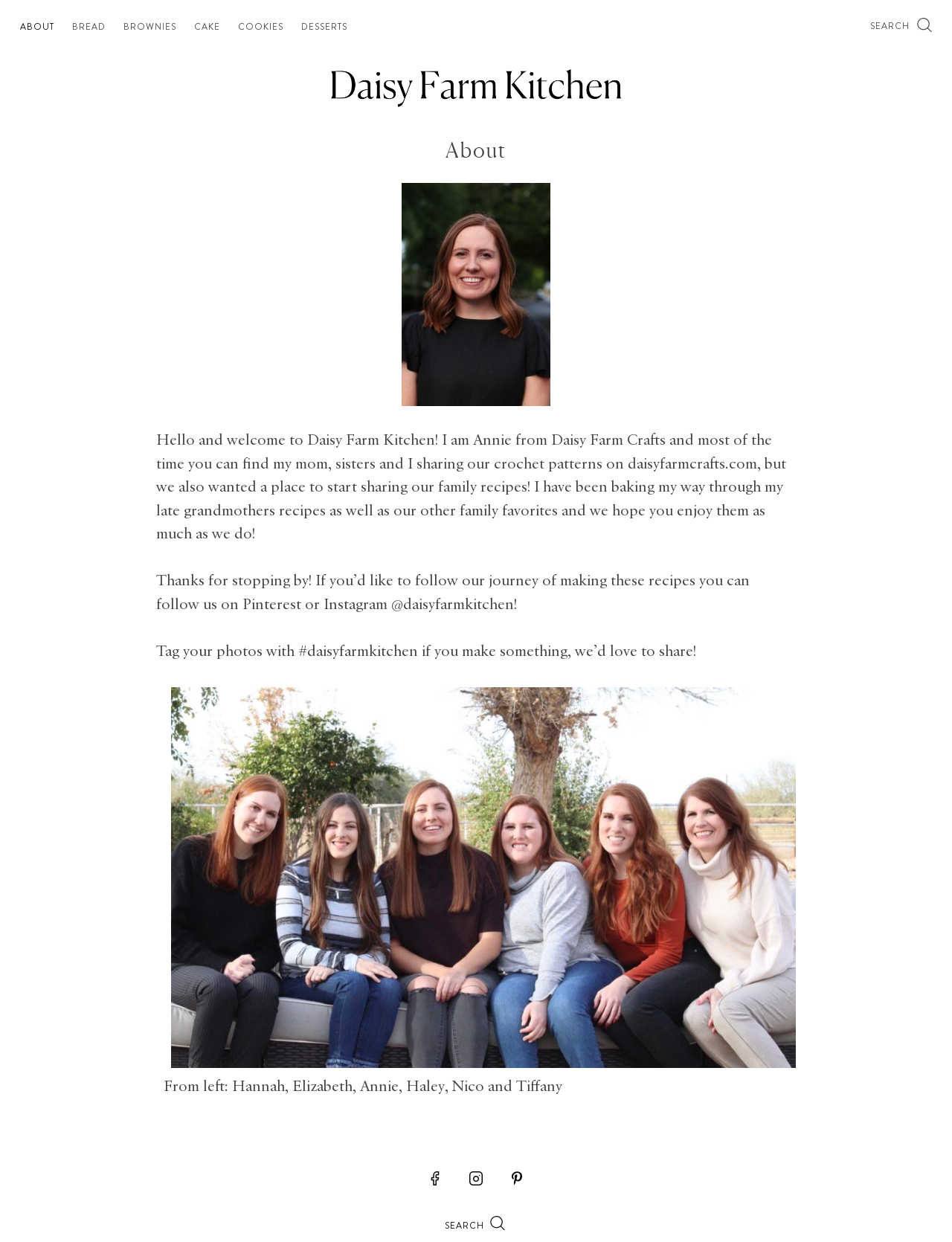What is the purpose of the webpage?
Can you give a detailed and elaborate answer to the question?

The webpage is created to share family recipes, as mentioned in the introductory paragraph, and also to share crochet patterns, but the primary focus is on sharing recipes.